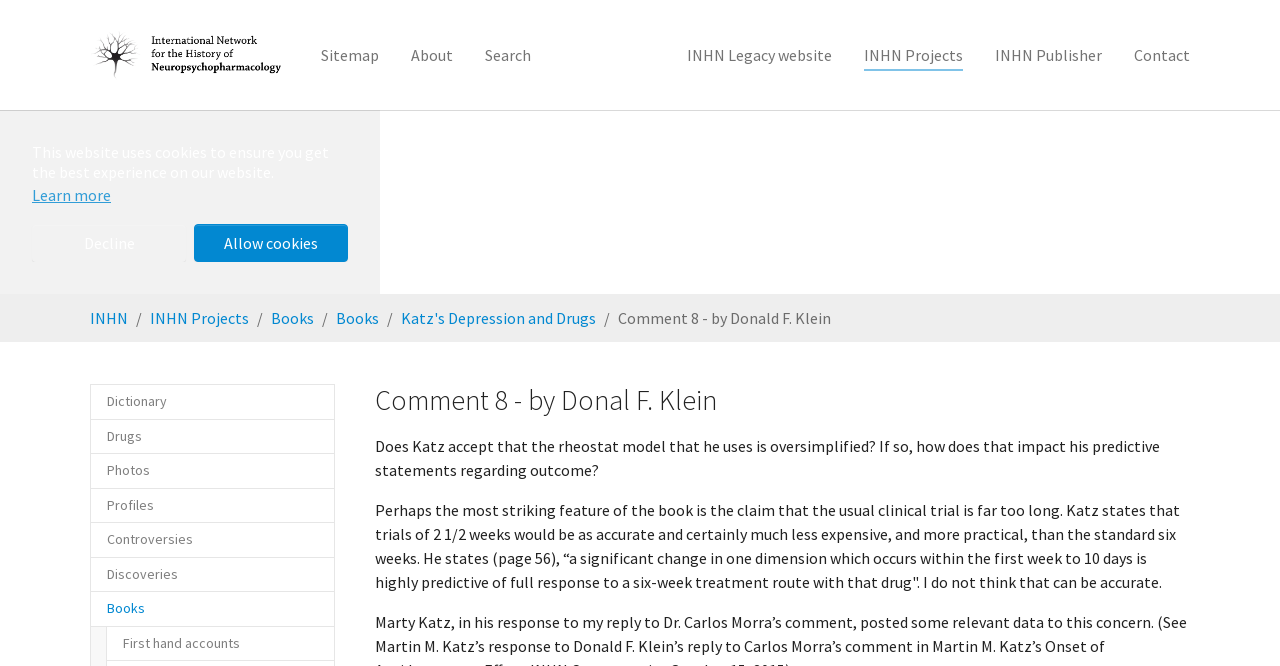What is the navigation section at the top of the webpage?
Could you answer the question in a detailed manner, providing as much information as possible?

The breadcrumb navigation section is located at the top of the webpage, below the logo, and it shows the user's current location within the website's hierarchy, with links to previous pages.